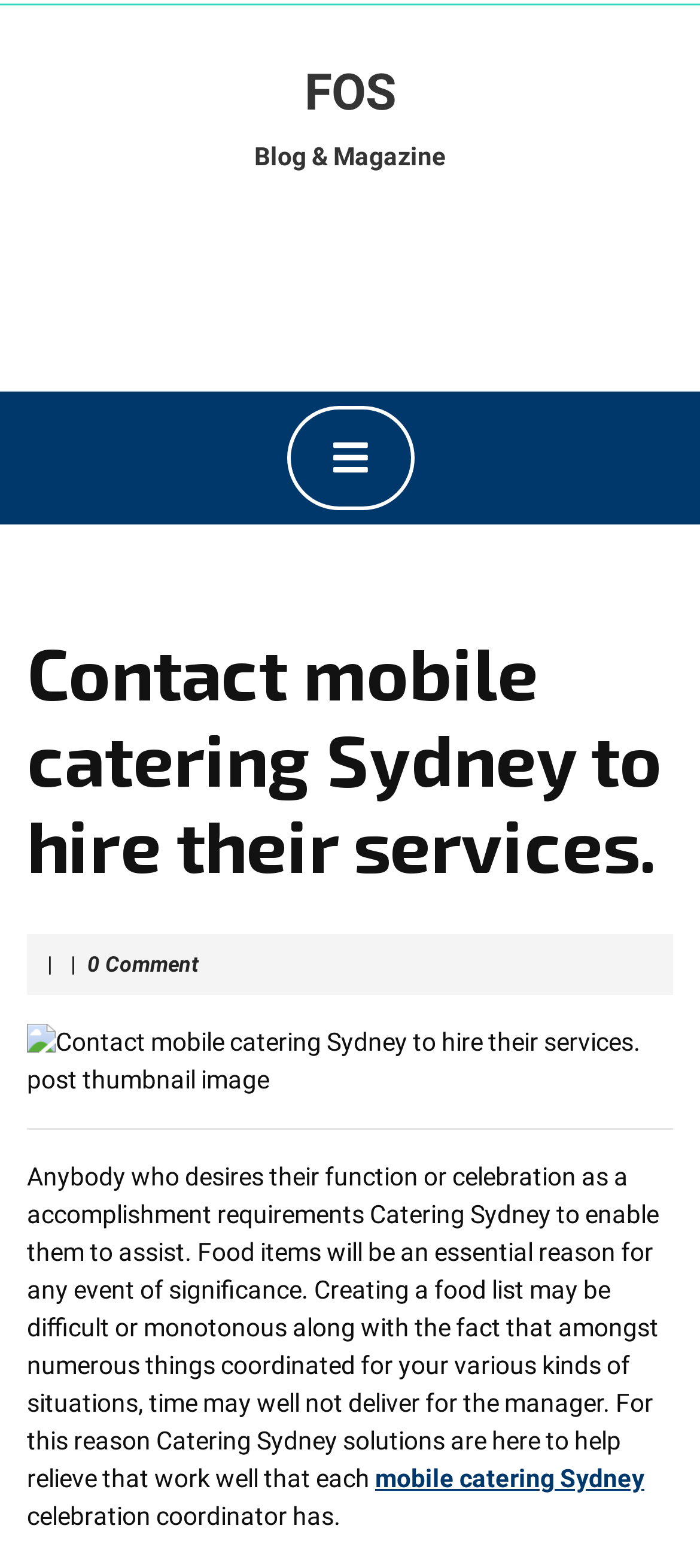Give a one-word or one-phrase response to the question:
What is the purpose of Catering Sydney?

To help with events